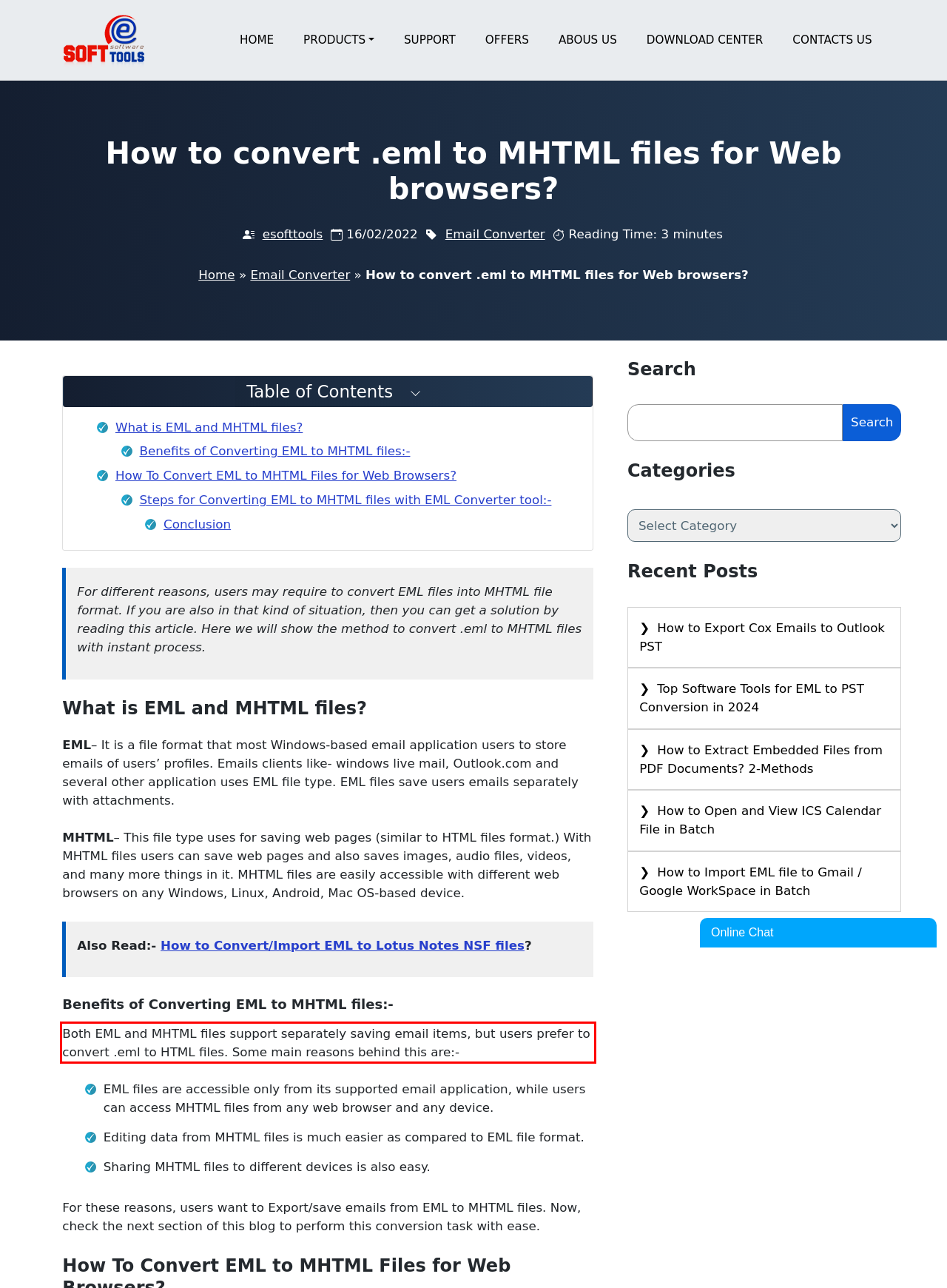You are provided with a webpage screenshot that includes a red rectangle bounding box. Extract the text content from within the bounding box using OCR.

Both EML and MHTML files support separately saving email items, but users prefer to convert .eml to HTML files. Some main reasons behind this are:-